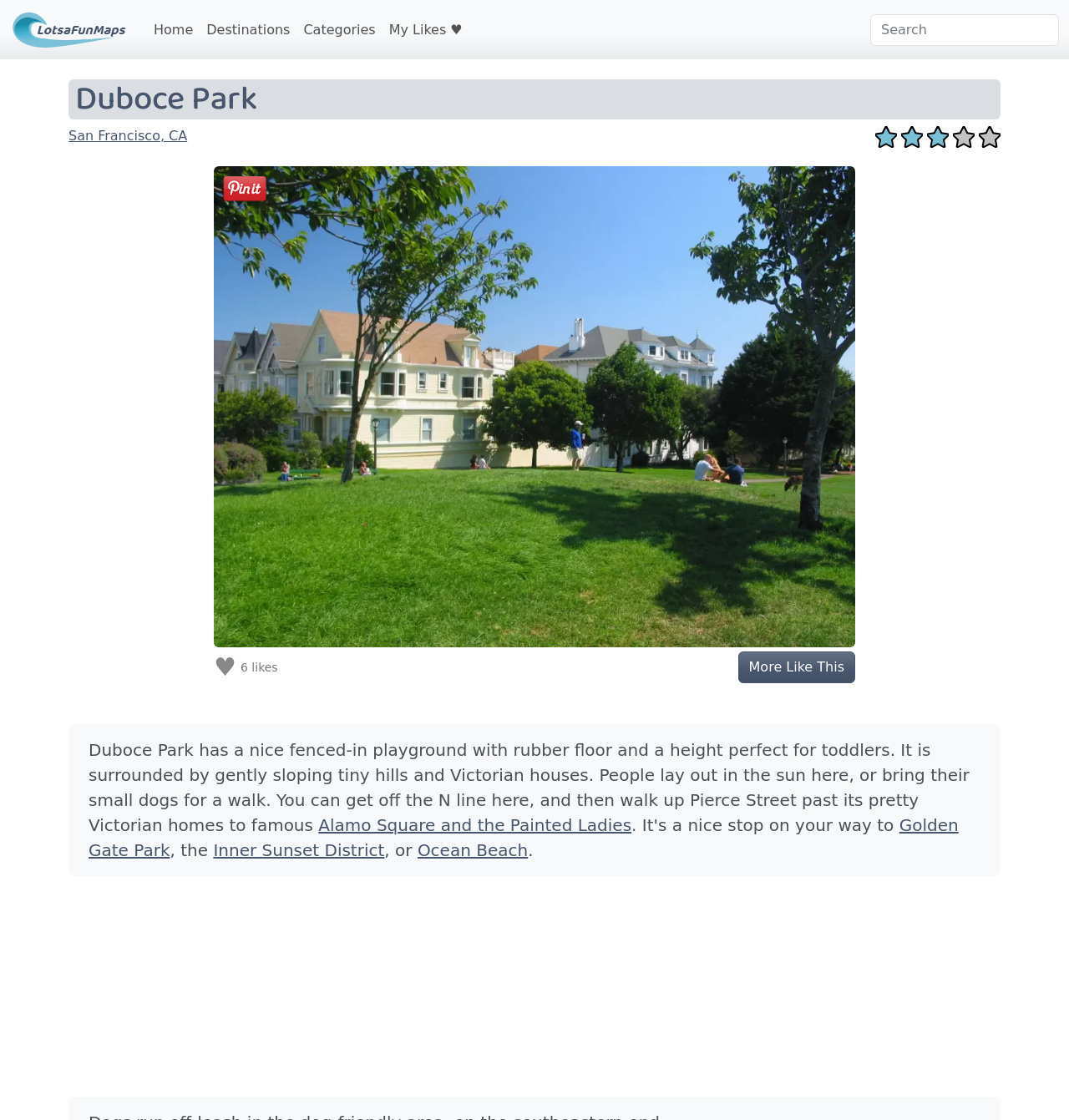Please determine the bounding box coordinates for the UI element described here. Use the format (top-left x, top-left y, bottom-right x, bottom-right y) with values bounded between 0 and 1: name="input_1.3" placeholder="First Name"

None